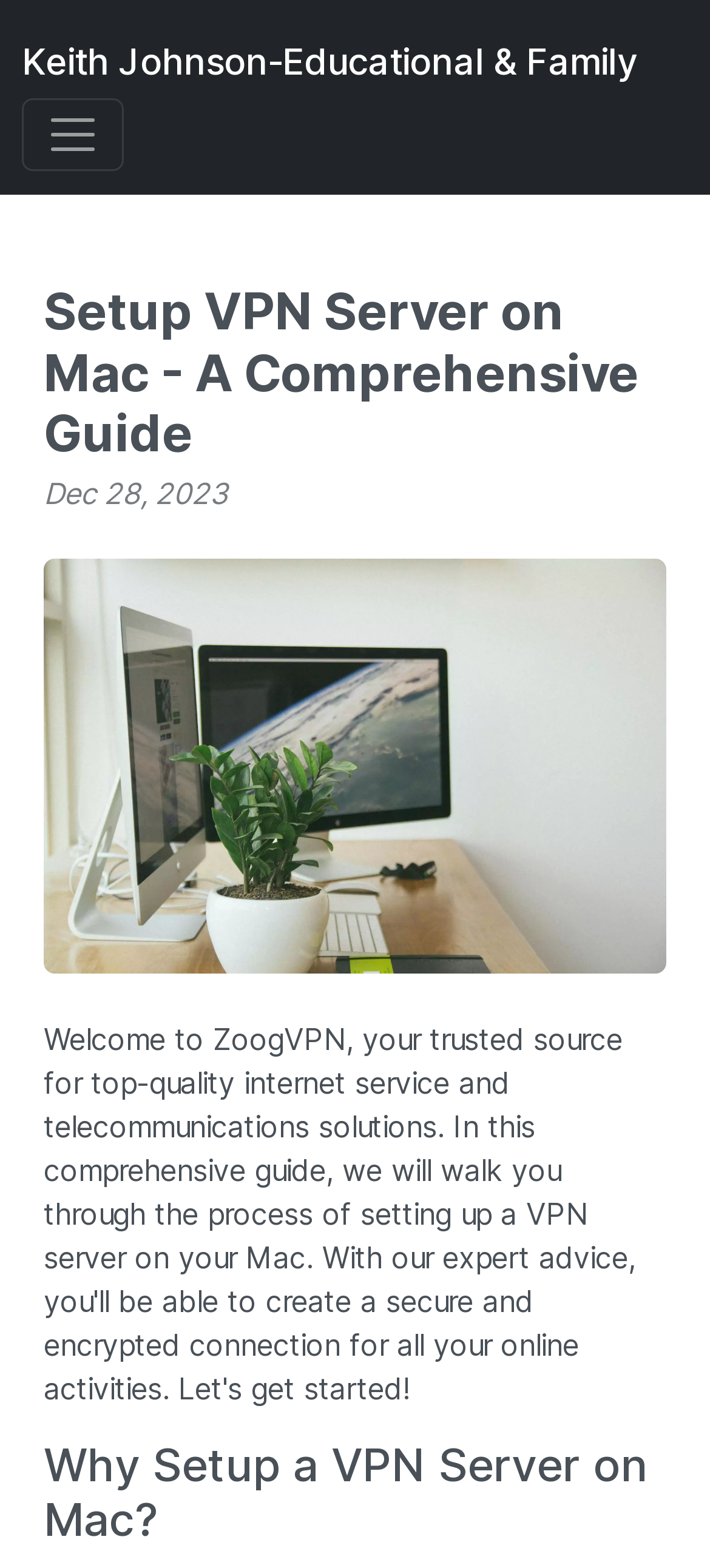Refer to the image and answer the question with as much detail as possible: What is the topic of the section below the image?

I found the topic of the section below the image by looking at the heading element that says 'Why Setup a VPN Server on Mac?' which is located below the image element.